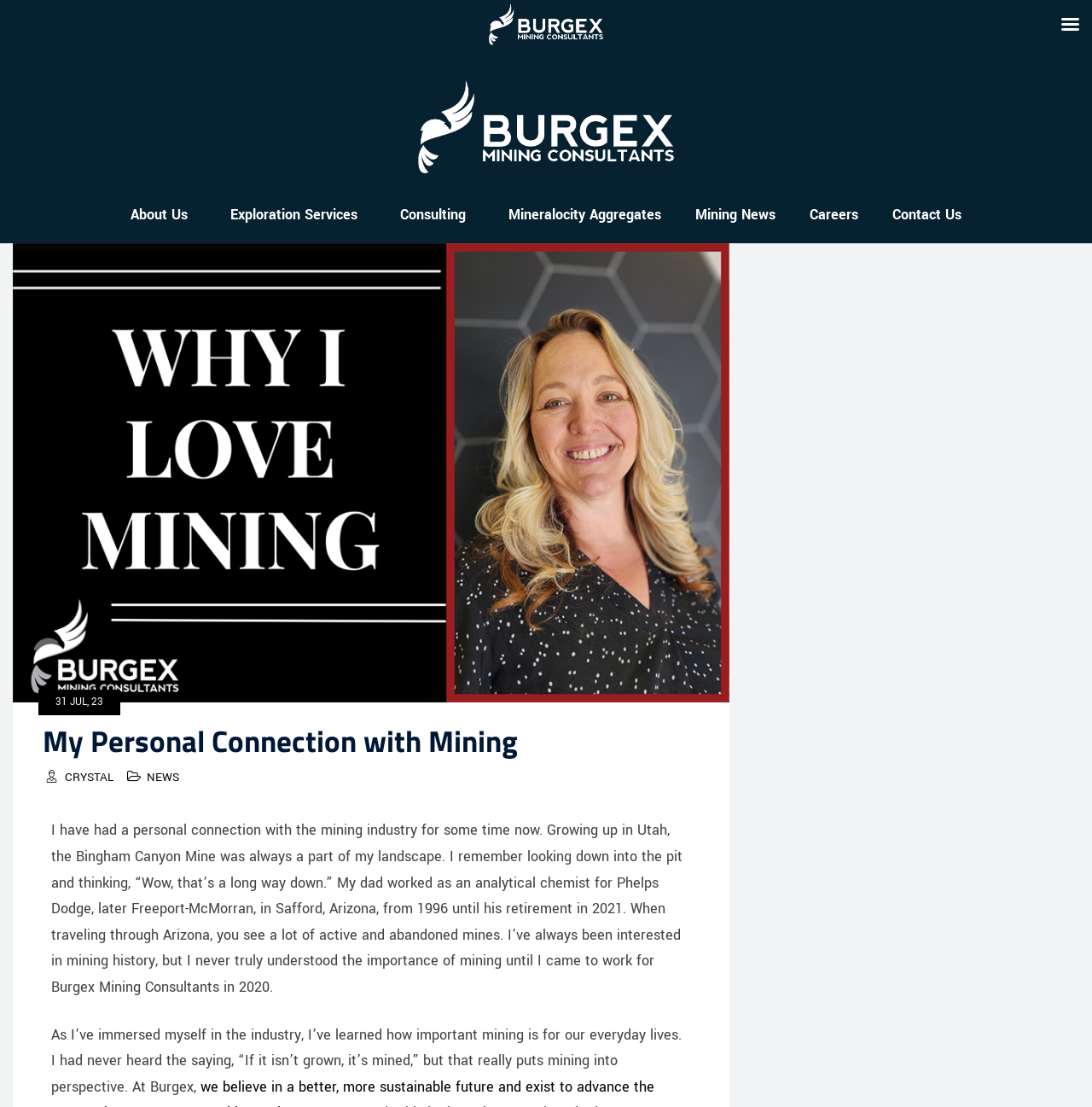Locate the bounding box of the UI element based on this description: "Exploration Services". Provide four float numbers between 0 and 1 as [left, top, right, bottom].

[0.195, 0.177, 0.351, 0.212]